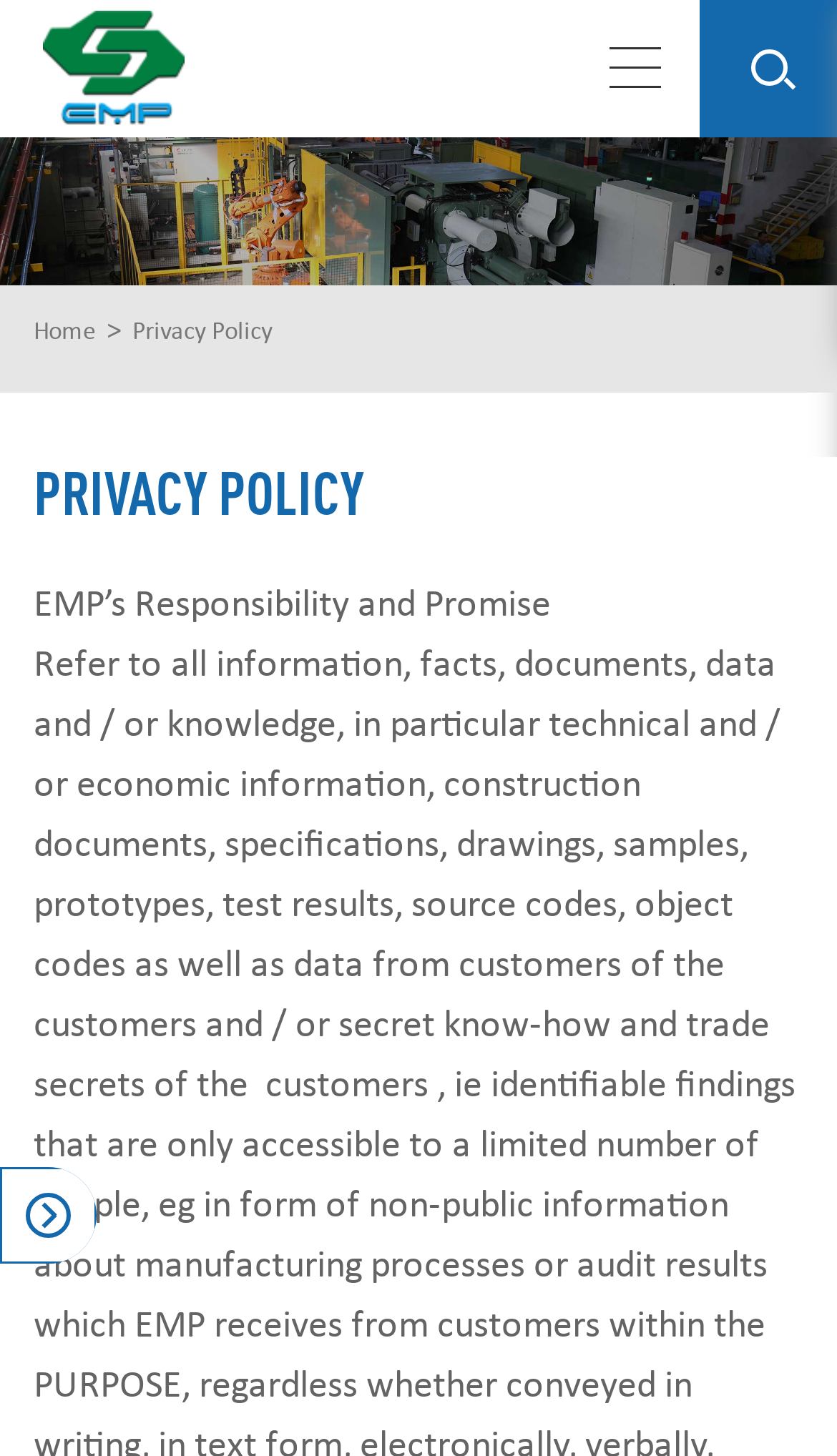What is the company name?
Answer the question in a detailed and comprehensive manner.

The company name can be found in the top-left corner of the webpage, where it is written as 'EMP Tech Co.,Ltd' and also has a corresponding image with the same text.